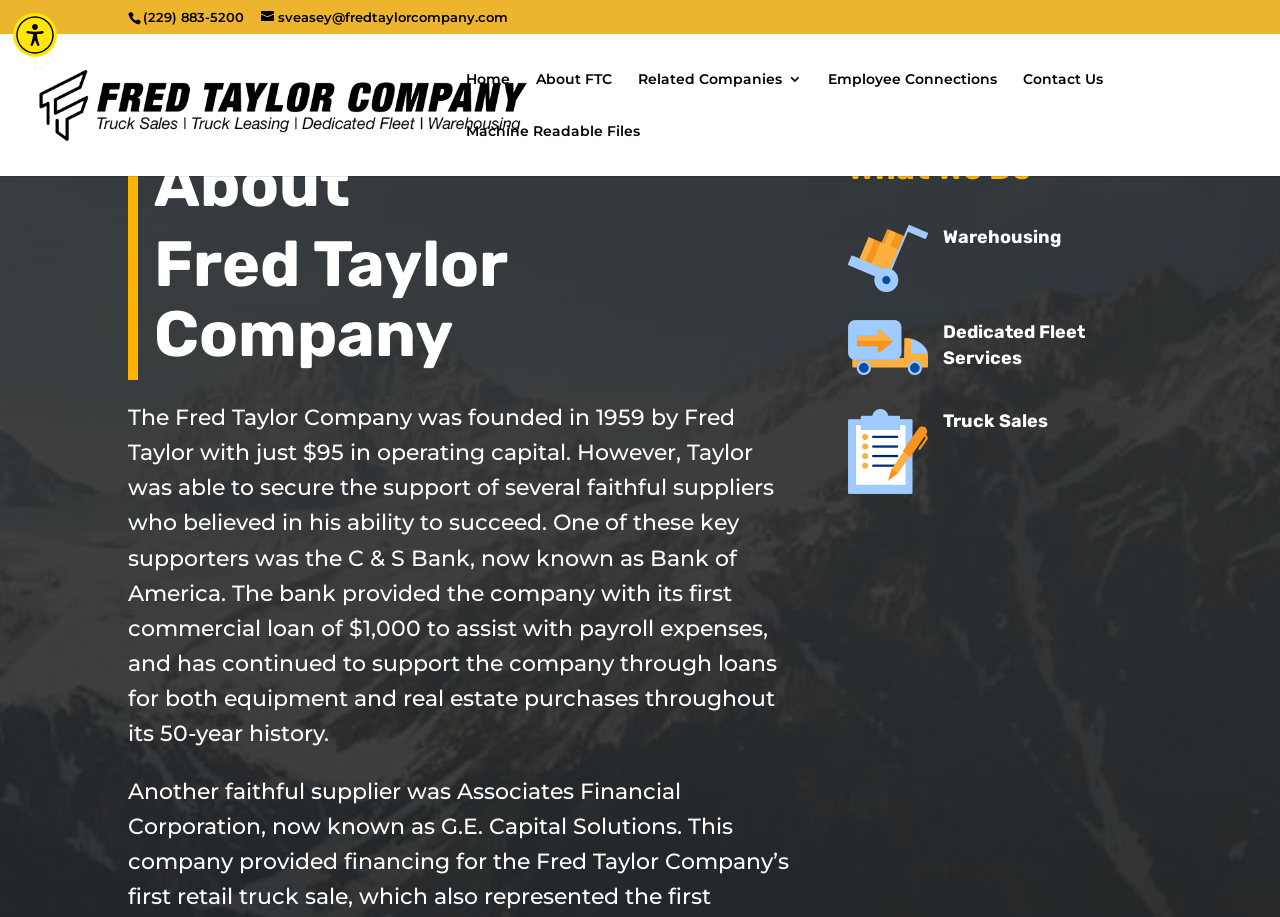Identify the bounding box coordinates of the area you need to click to perform the following instruction: "Learn about Warehousing".

[0.737, 0.246, 0.9, 0.284]